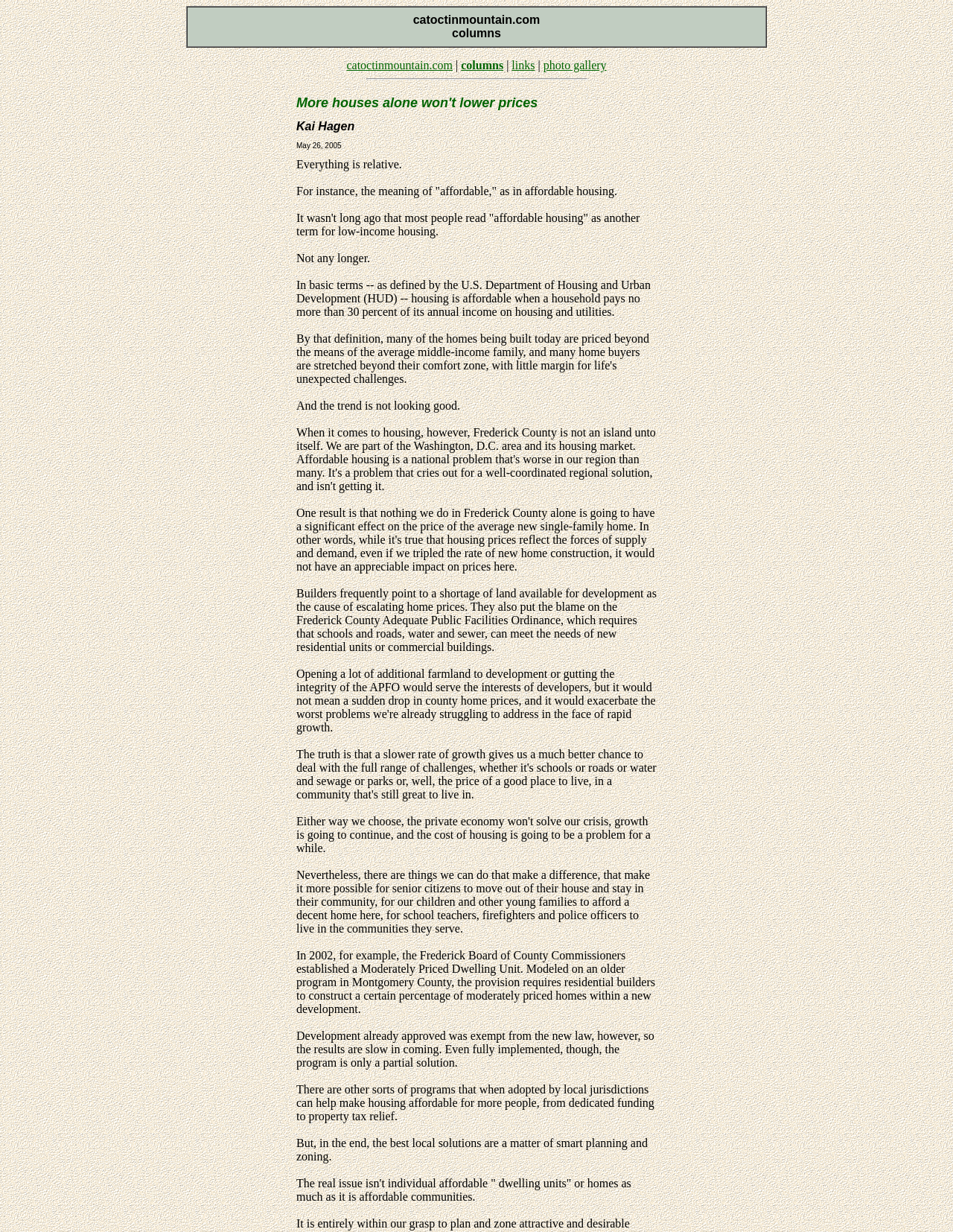Given the content of the image, can you provide a detailed answer to the question?
What is the topic of the article?

By analyzing the StaticText elements, it appears that the article is discussing affordable housing, as phrases such as 'affordable housing', 'housing is affordable', and 'make housing affordable' are present.